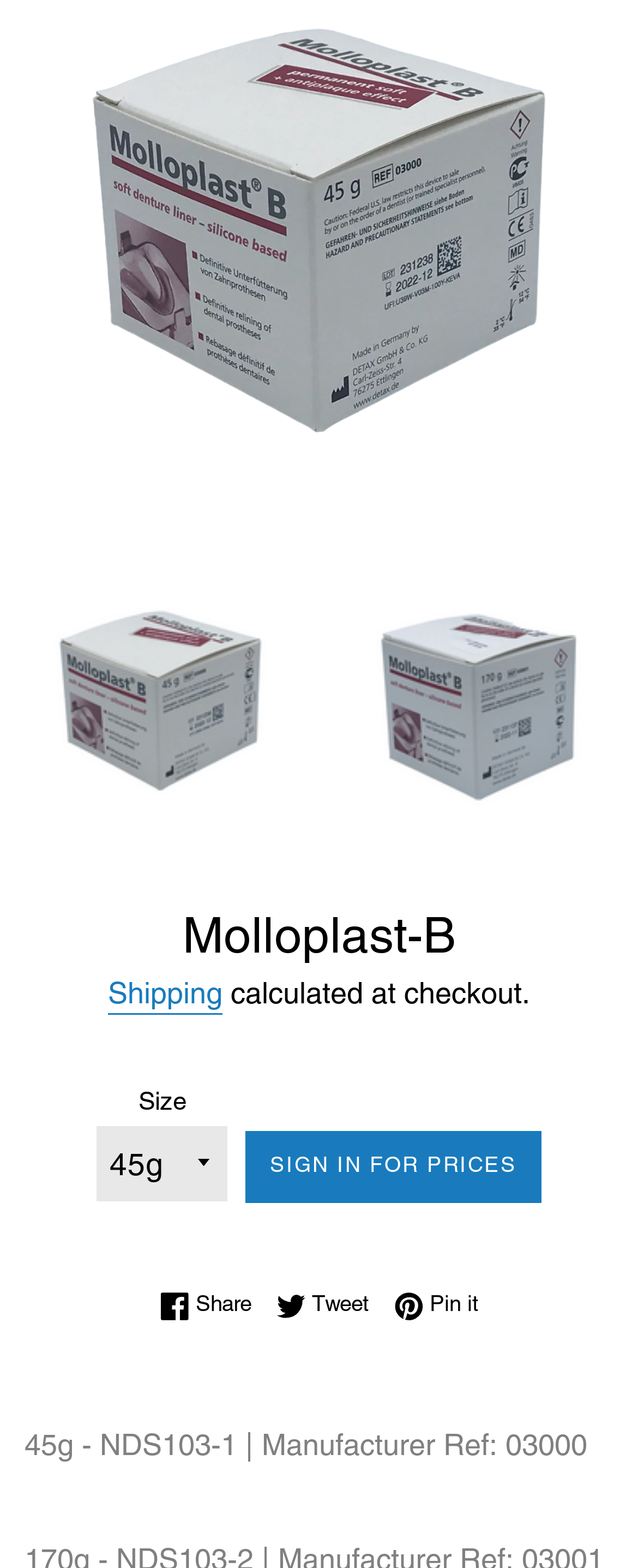What is the product name?
Please answer the question as detailed as possible.

The product name can be determined by looking at the heading element with the text 'Molloplast-B' which appears multiple times on the webpage, indicating that it is the main product being referred to.